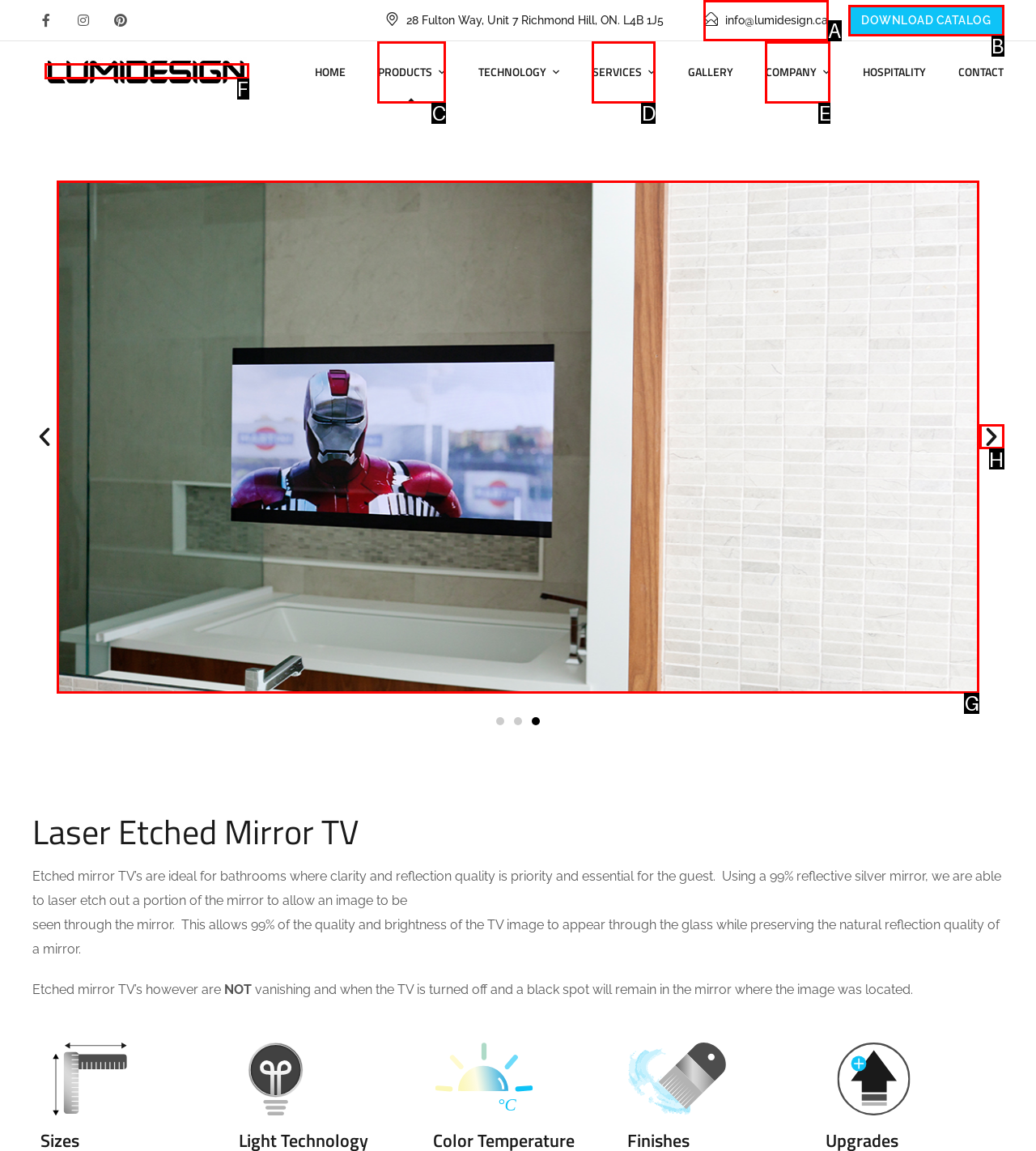Specify which UI element should be clicked to accomplish the task: View the 'ETCHED-MIRROR-TV-2' image. Answer with the letter of the correct choice.

G